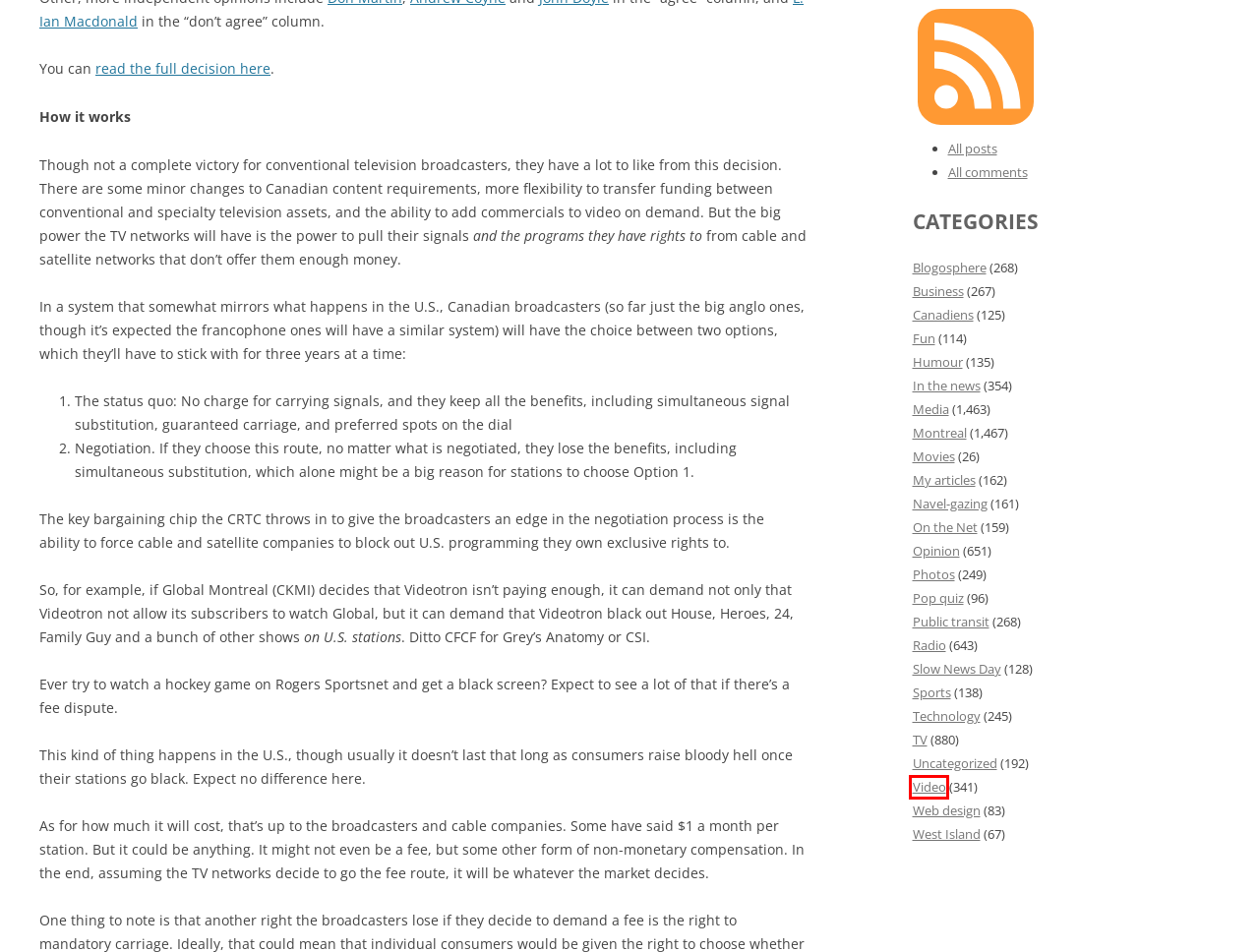You have a screenshot of a webpage with a red bounding box around an element. Choose the best matching webpage description that would appear after clicking the highlighted element. Here are the candidates:
A. On the Net | Fagstein
B. Photos | Fagstein
C. Broadcasting Regulatory Policy CRTC 2010-167  | CRTC
D. Video | Fagstein
E. Business | Fagstein
F. Pop quiz | Fagstein
G. Radio | Fagstein
H. Comments on: CRTC has decided: It’s time to pay for free TV

D